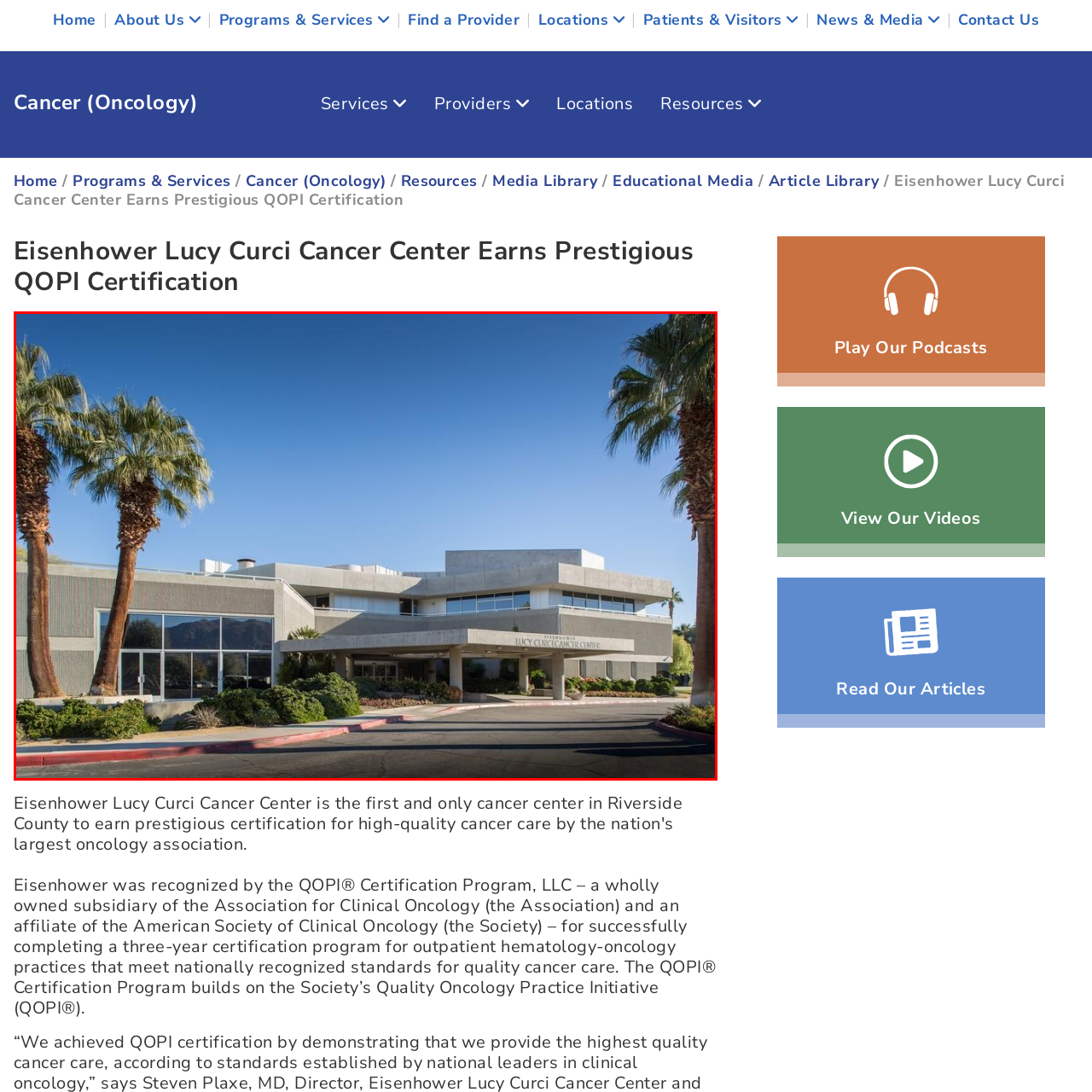Identify the subject within the red bounding box and respond to the following question in a single word or phrase:
What is the color of the sky?

Blue